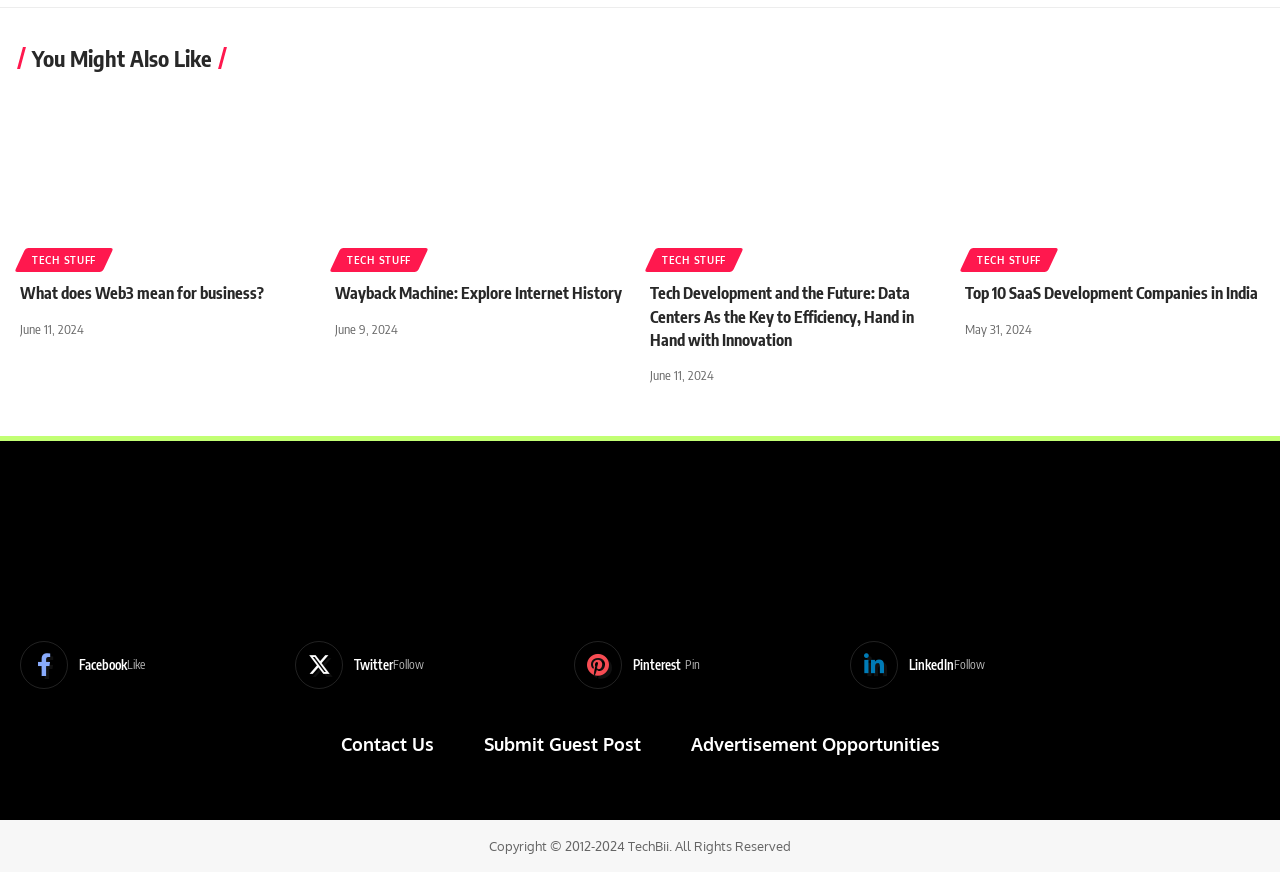Can you show the bounding box coordinates of the region to click on to complete the task described in the instruction: "Explore 'Tech Development and the Future: Data Centers As the Key to Efficiency, Hand in Hand with Innovation'"?

[0.508, 0.103, 0.738, 0.306]